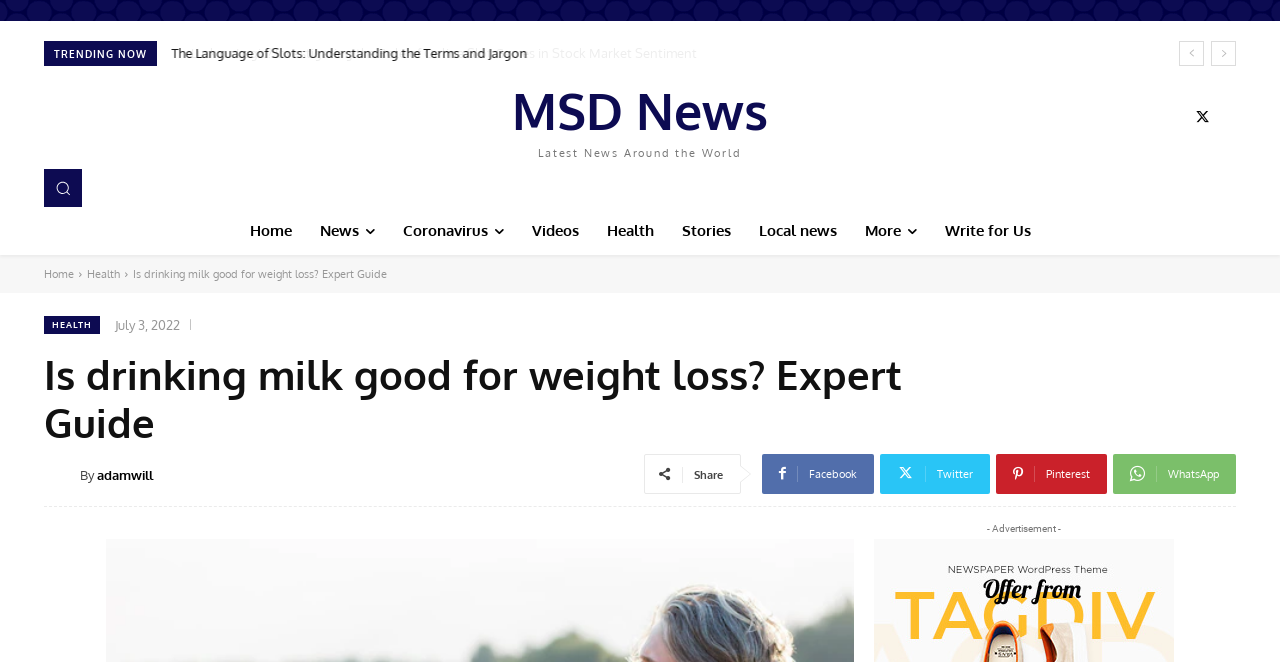Determine the bounding box coordinates of the target area to click to execute the following instruction: "Read the 'Is drinking milk good for weight loss? Expert Guide' article."

[0.034, 0.529, 0.779, 0.674]